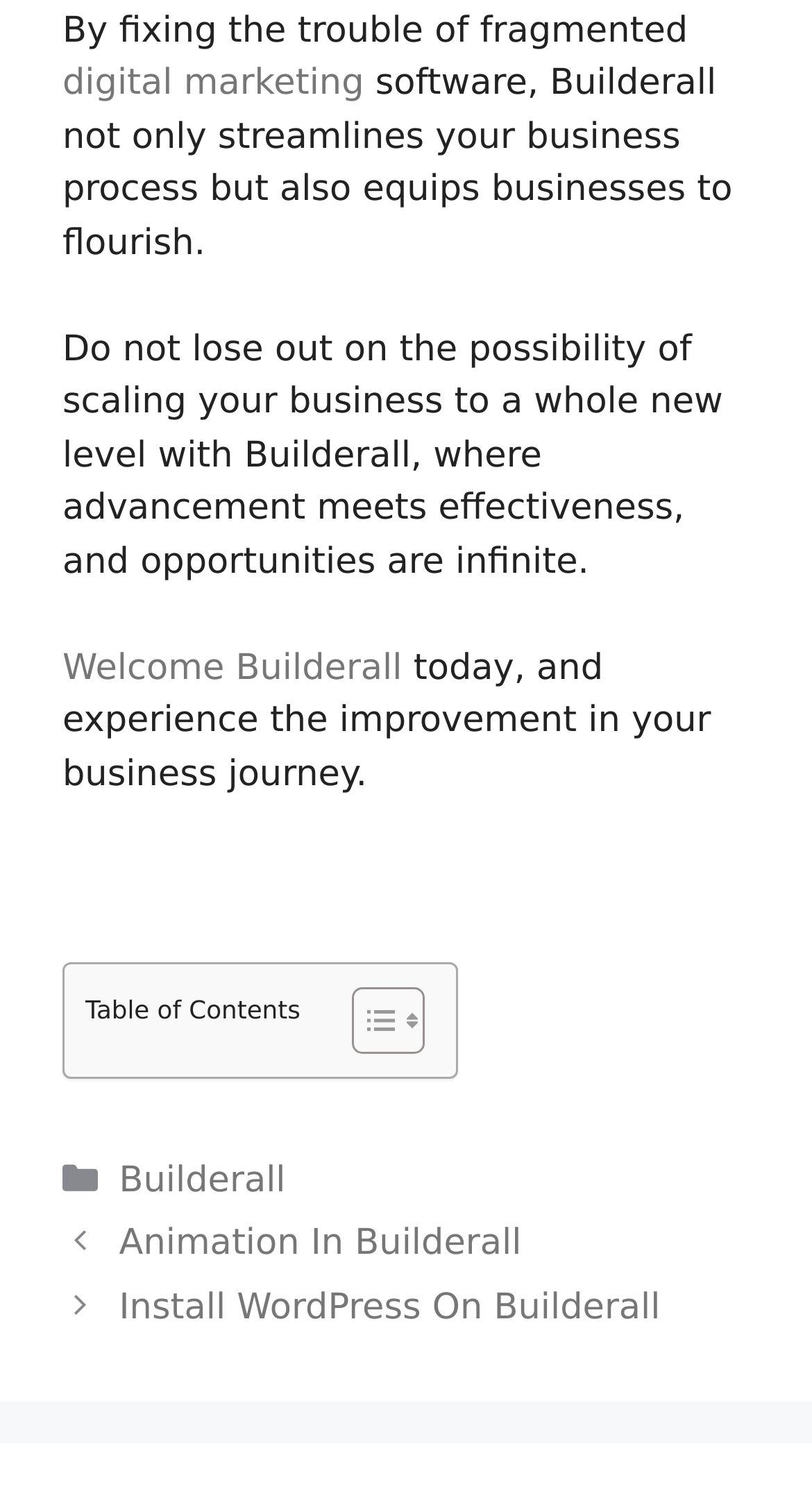Based on the element description, predict the bounding box coordinates (top-left x, top-left y, bottom-right x, bottom-right y) for the UI element in the screenshot: Install WordPress On Builderall

[0.147, 0.861, 0.813, 0.889]